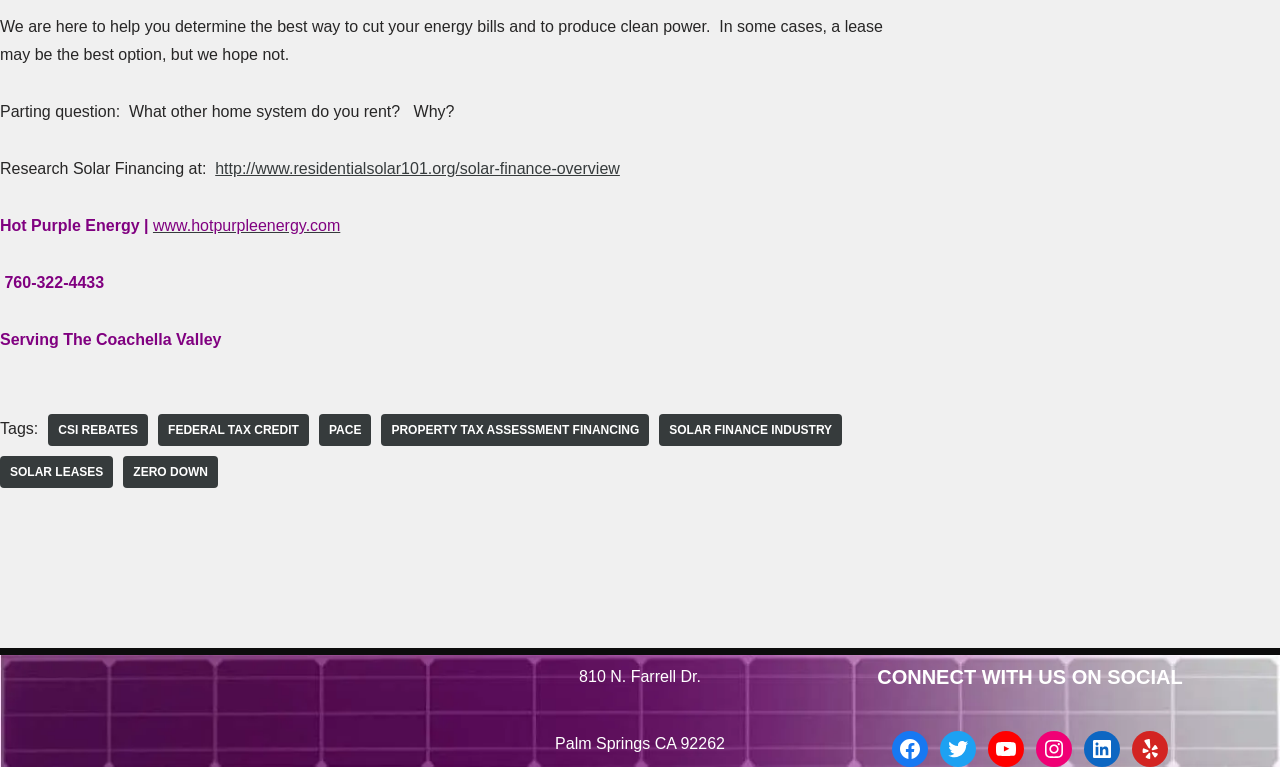Please determine the bounding box coordinates for the element with the description: "Property Tax Assessment Financing".

[0.298, 0.539, 0.507, 0.581]